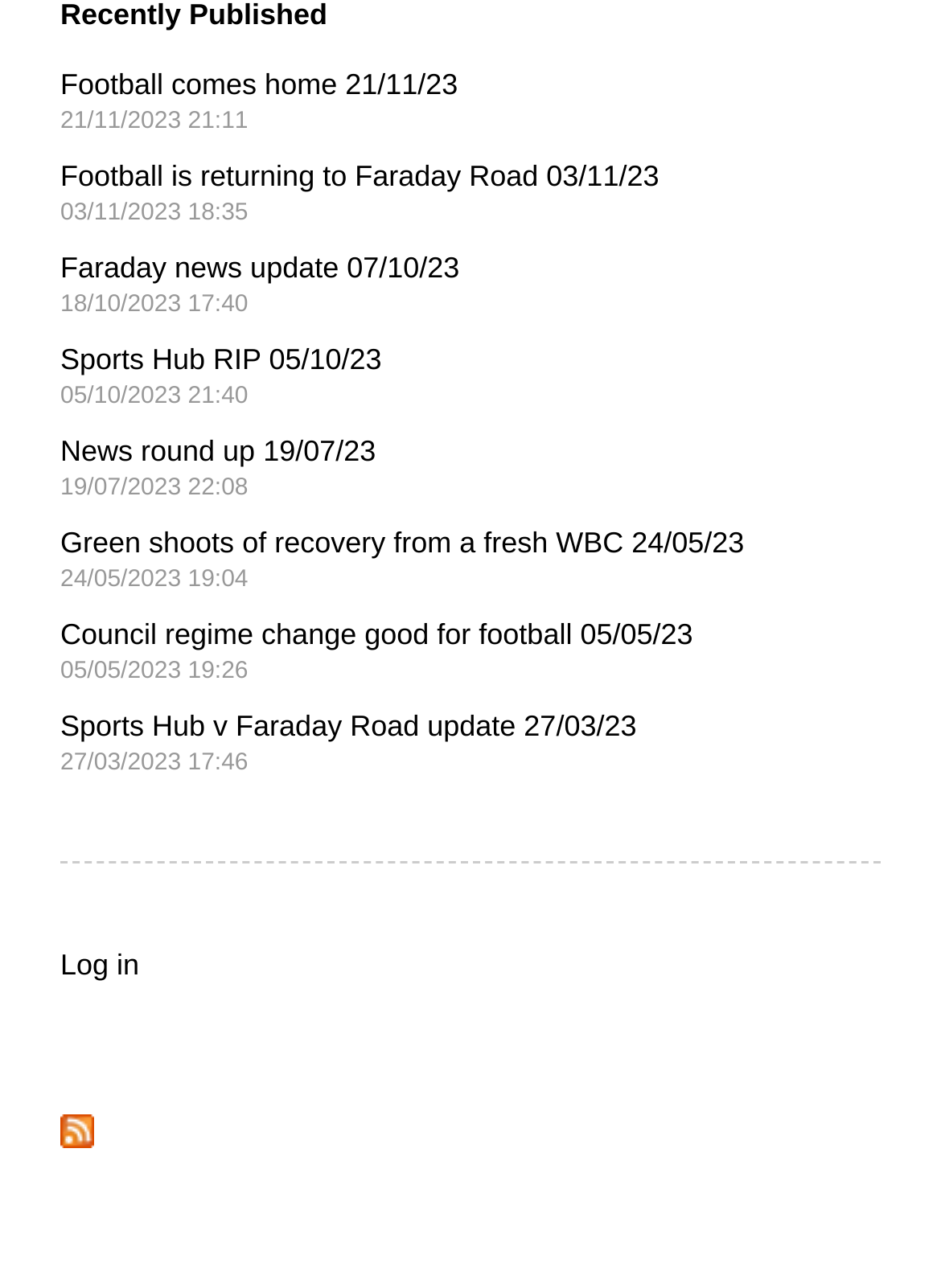Please provide a comprehensive answer to the question based on the screenshot: What is the latest news about football?

The latest news about football can be found in the first link on the webpage, which says 'Football comes home 21/11/23 21/11/2023 21:11'. This suggests that the latest news is about football coming home on a specific date.